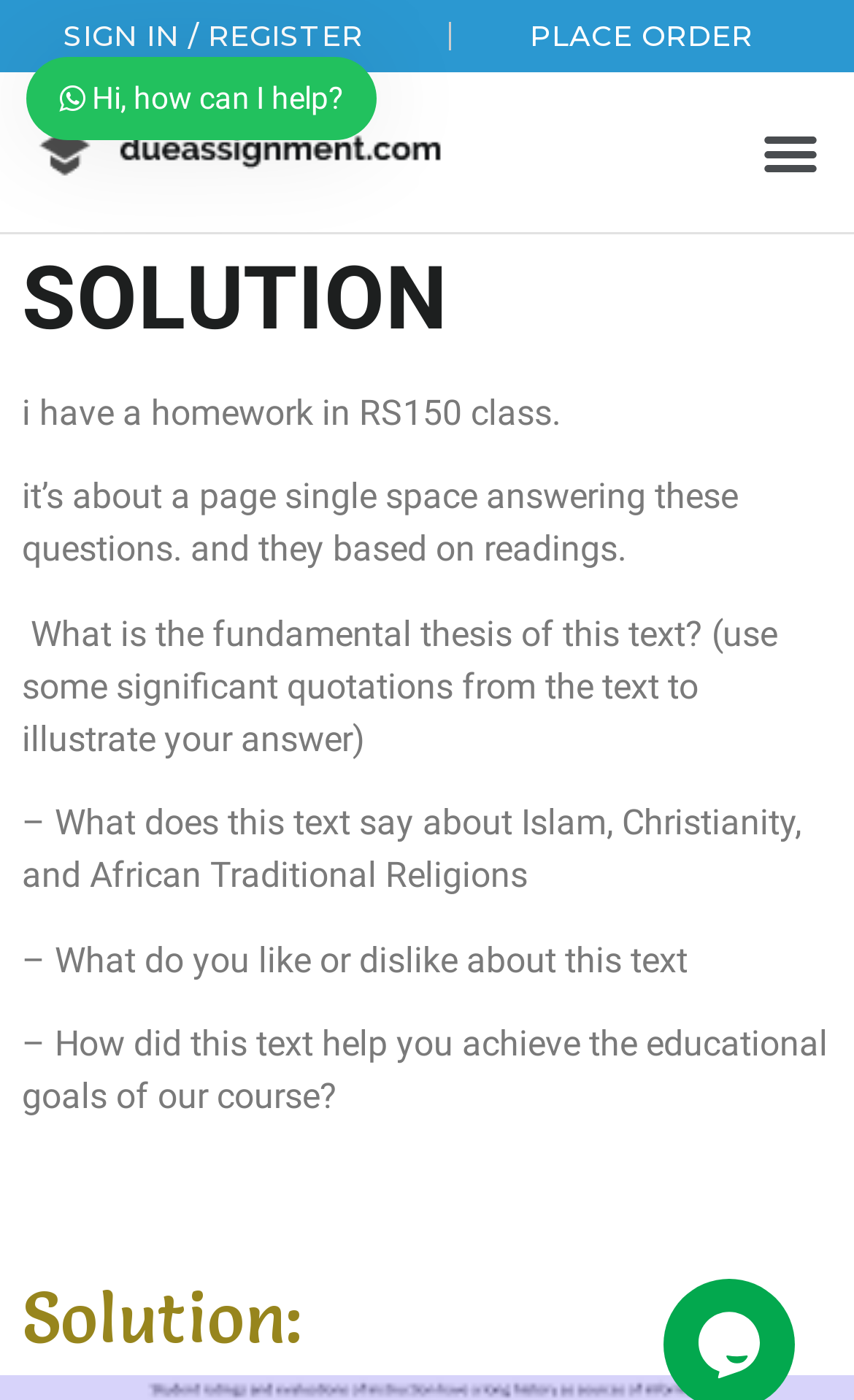Please answer the following query using a single word or phrase: 
What is the name of the website?

SOLUTION - dueassignment.com